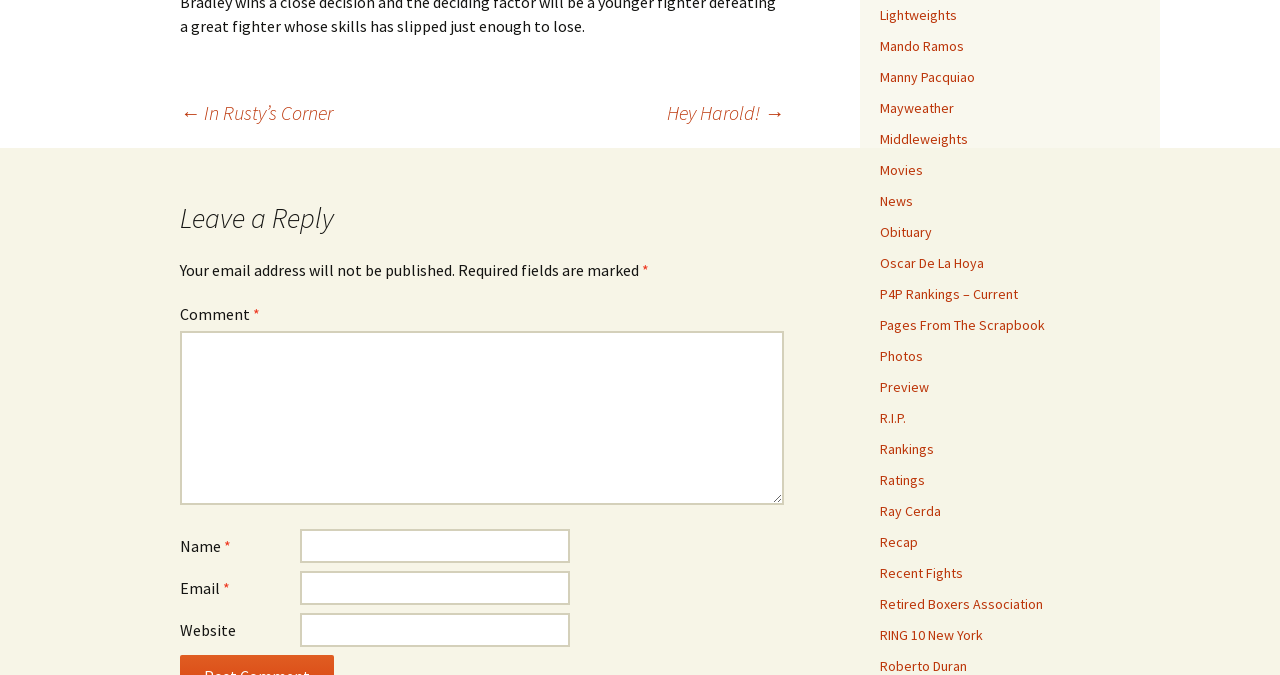How many textboxes are there?
Refer to the image and provide a concise answer in one word or phrase.

4